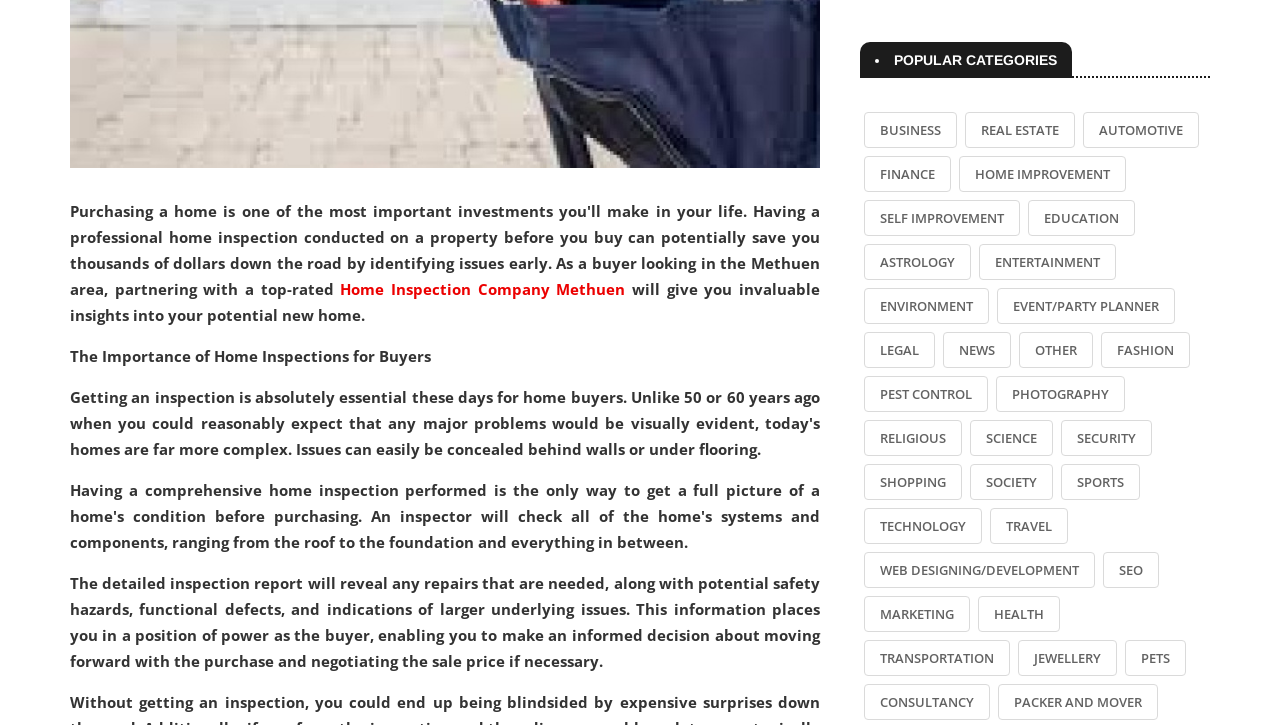Locate the bounding box coordinates of the element you need to click to accomplish the task described by this instruction: "Visit the REAL ESTATE page".

[0.754, 0.154, 0.84, 0.204]